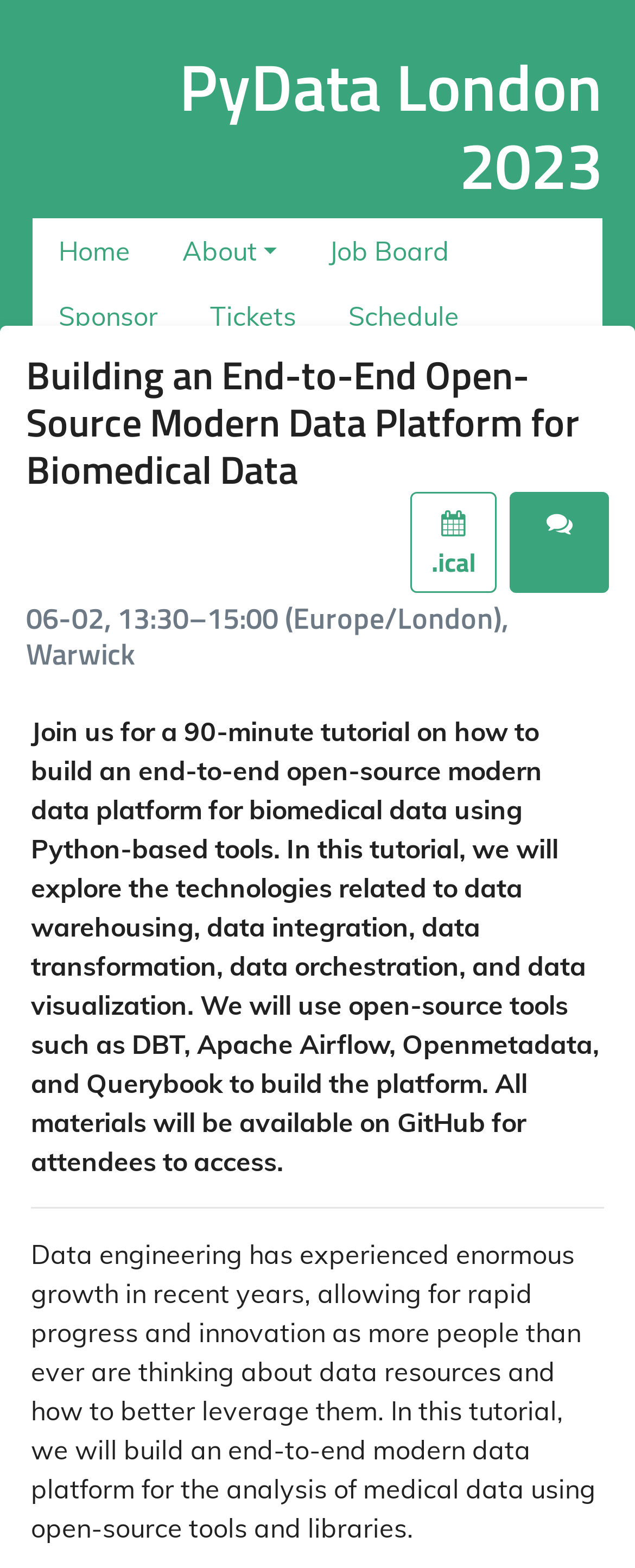Provide the bounding box coordinates for the specified HTML element described in this description: "Tickets". The coordinates should be four float numbers ranging from 0 to 1, in the format [left, top, right, bottom].

[0.29, 0.181, 0.508, 0.222]